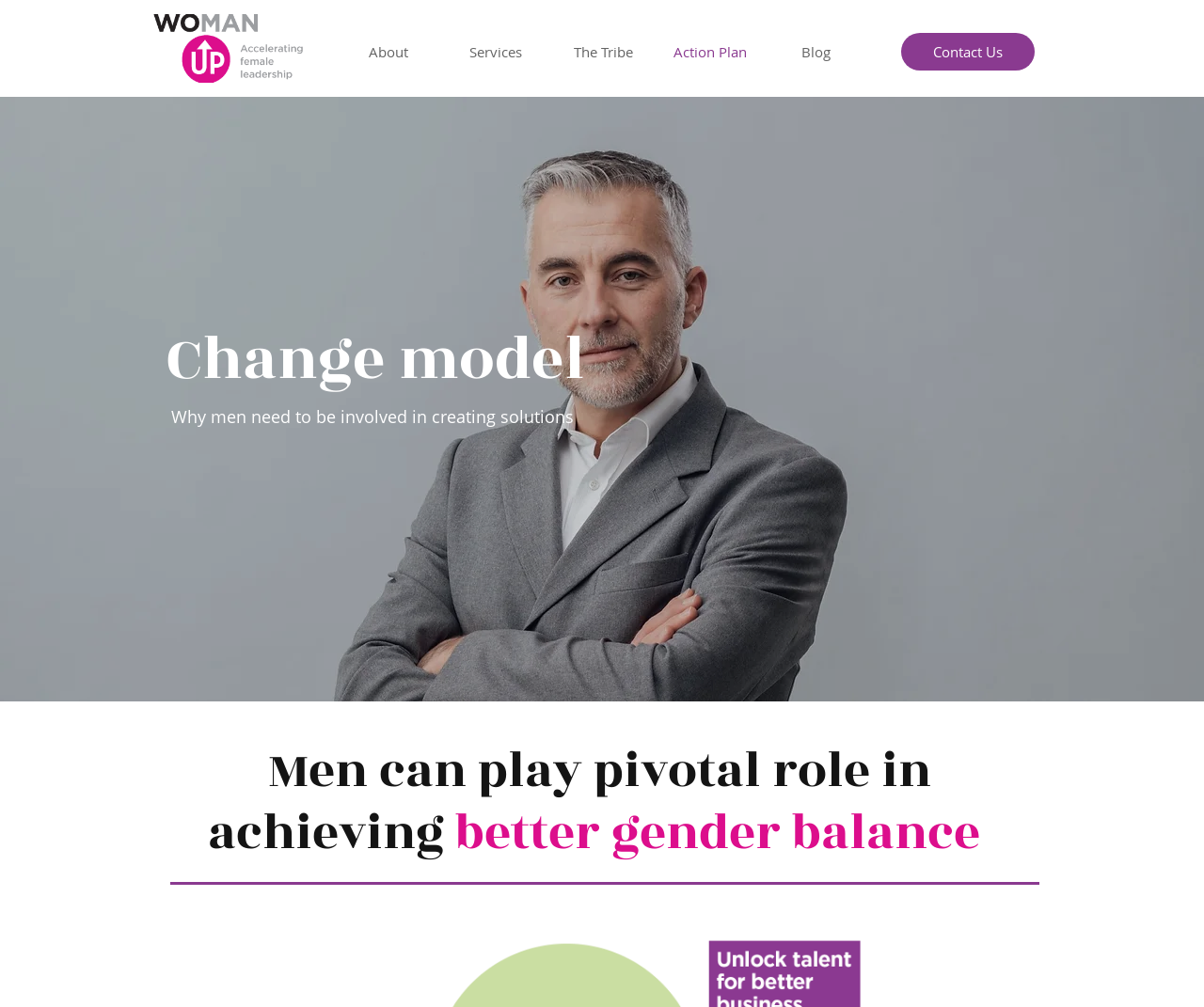What is the navigation menu of the webpage?
Answer the question with detailed information derived from the image.

The navigation menu of the webpage is located at the top center of the webpage and consists of five links: 'About', 'Services', 'The Tribe', 'Action Plan', and 'Blog', which are all clickable links that lead to different sections of the WomanUp website.